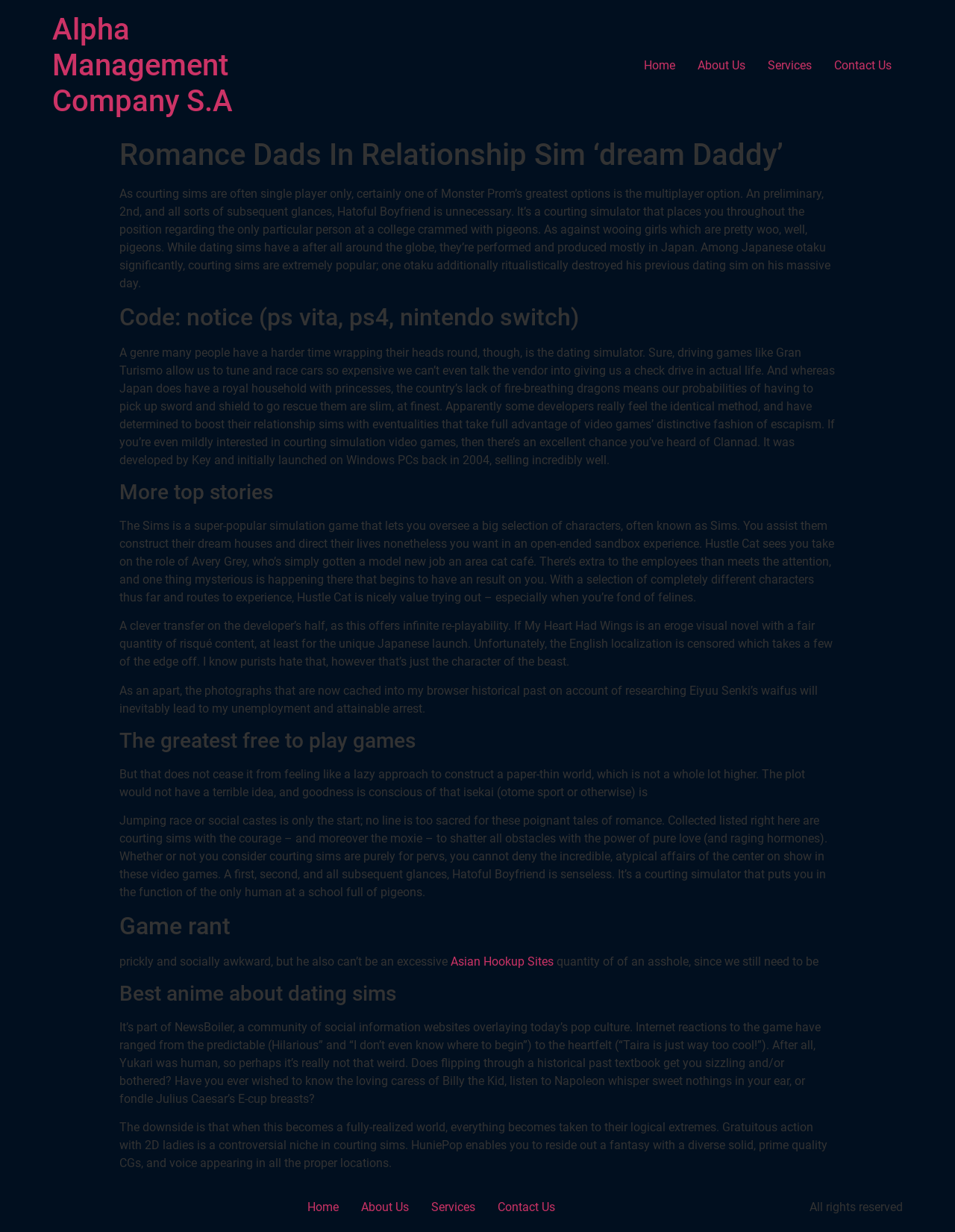Find the bounding box coordinates of the element to click in order to complete the given instruction: "Click on 'Contact Us'."

[0.862, 0.041, 0.945, 0.065]